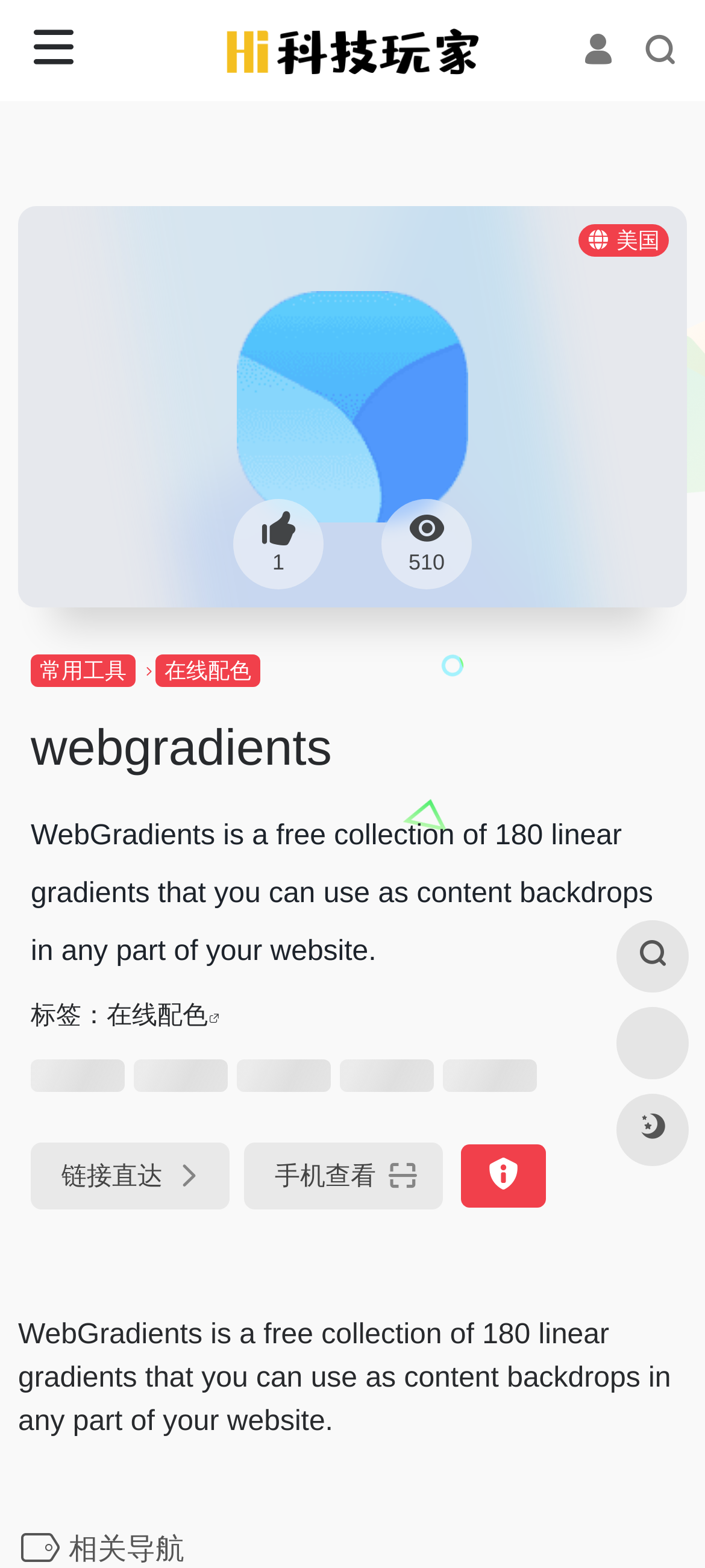Write a detailed summary of the webpage.

The webpage is titled "WebGradients" and features a collection of 180 linear gradients that can be used as content backdrops on any part of a website. At the top left, there is a link to "Hi科技玩家" accompanied by an image with the same name. Below this, there are three icons represented by Unicode characters "\ue72e", "\ue61e", and "\ue792" aligned horizontally.

On the right side of the page, there are six images arranged in two rows, with three images in each row. These images appear to be gradient samples or examples.

In the center of the page, there is a large image with the text "webgradients" written on it. Below this image, there are two links: "常用工具" and "在线配色". The main heading "webgradients" is displayed prominently, followed by a paragraph of text that describes the website's purpose.

Further down the page, there is a section with the heading "标签：" (which means "Tags" in Chinese) and a link to "在线配色". Below this, there are three links: "链接直达 \uea22", "手机查看 \ue618", and "\ue62e".

At the bottom of the page, there is a section with the heading "相关导航" (which means "Related Navigation" in Chinese) and two links: "\ue792" and "\ue6fa".